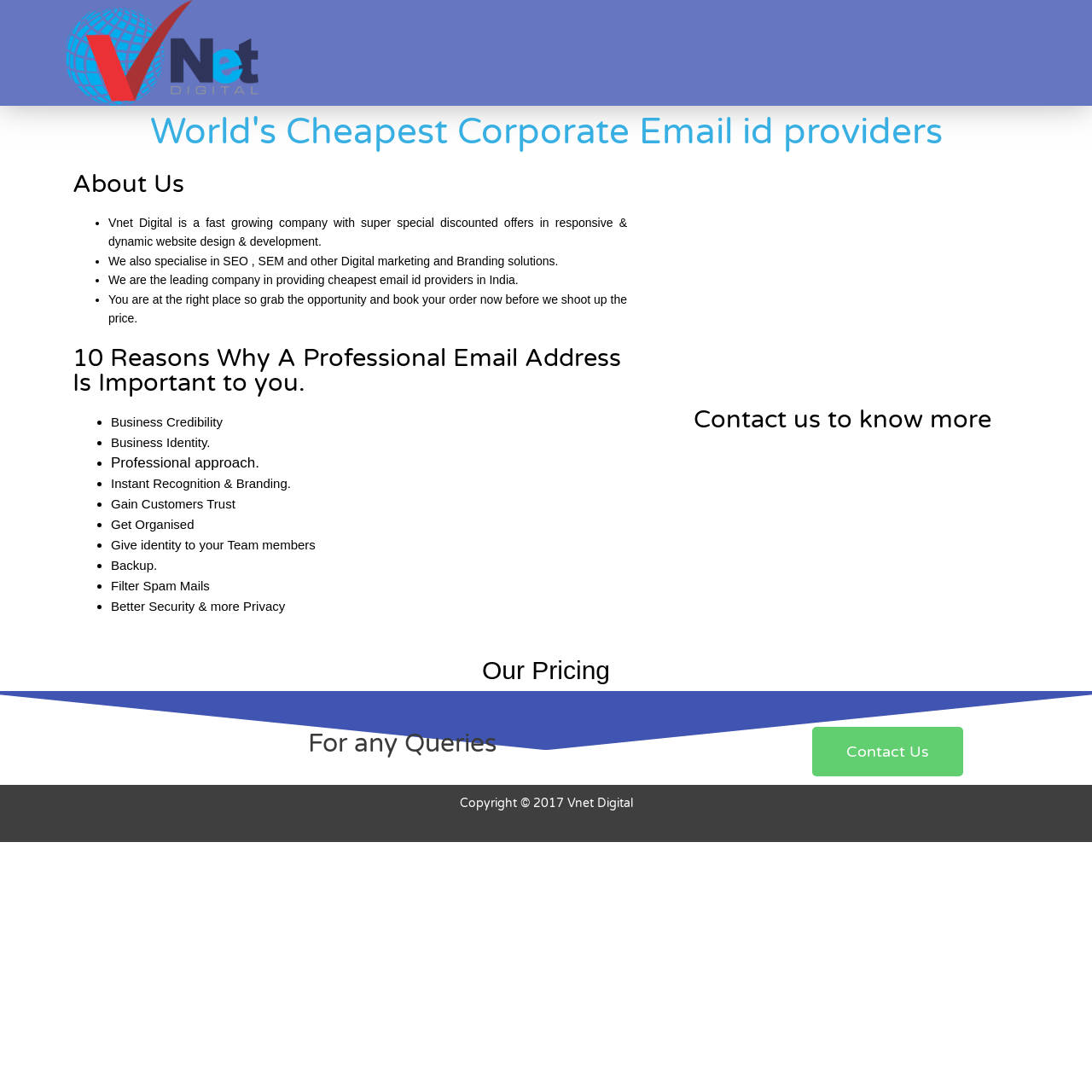Offer an in-depth caption of the entire webpage.

The webpage is about Vnet Digital, a company that provides corporate email IDs at an affordable price. At the top, there is a heading that reads "World's Cheapest Corporate Email id providers". Below this heading, there is a brief introduction to the company, which is divided into three bullet points. The first point mentions that Vnet Digital is a fast-growing company with discounted offers in website design and development. The second point highlights their expertise in SEO, SEM, and digital marketing. The third point emphasizes their leading position in providing cheap email IDs in India.

Following this introduction, there is a heading that reads "10 Reasons Why A Professional Email Address Is Important to you." Below this heading, there are ten bullet points that list the benefits of having a professional email address. These benefits include business credibility, business identity, professional approach, instant recognition and branding, gaining customers' trust, getting organized, giving identity to team members, backup, filtering spam mails, and better security and privacy.

On the right side of the page, there is a section that displays the company's contact information, with a heading that reads "Contact us to know more". Below this heading, there is a link to the "Contact Us" page.

Further down the page, there is a section dedicated to the company's pricing, with a heading that reads "Our Pricing". Below this heading, there is no detailed pricing information, but it seems to be a section where the company will display its pricing plans.

At the bottom of the page, there is a section with a heading that reads "For any Queries", followed by a "Contact Us" link. There is also a copyright notice that reads "Copyright © 2017" and the company's name, "Vnet Digital".